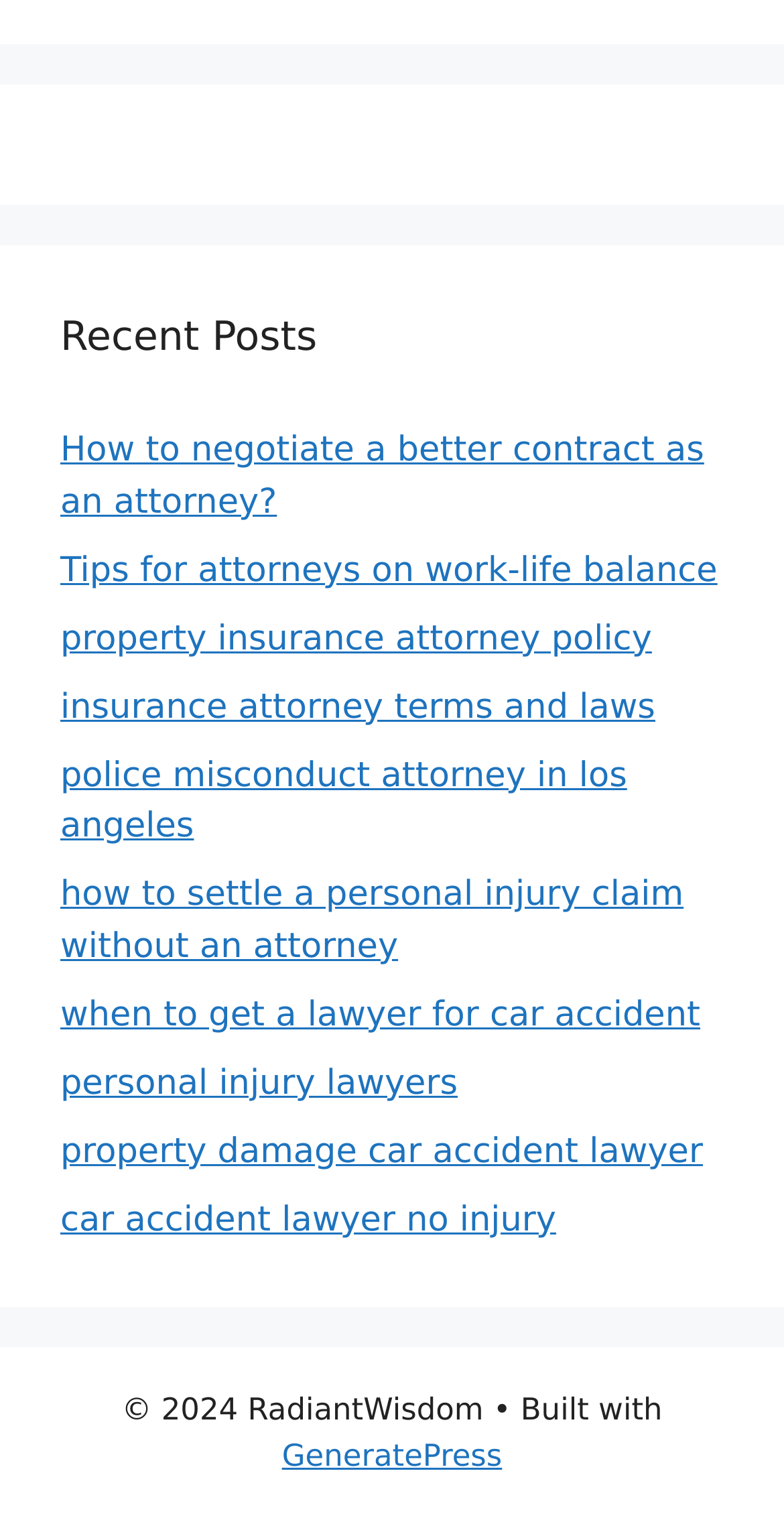Please answer the following question using a single word or phrase: 
What is the theme or framework used to build the website?

GeneratePress